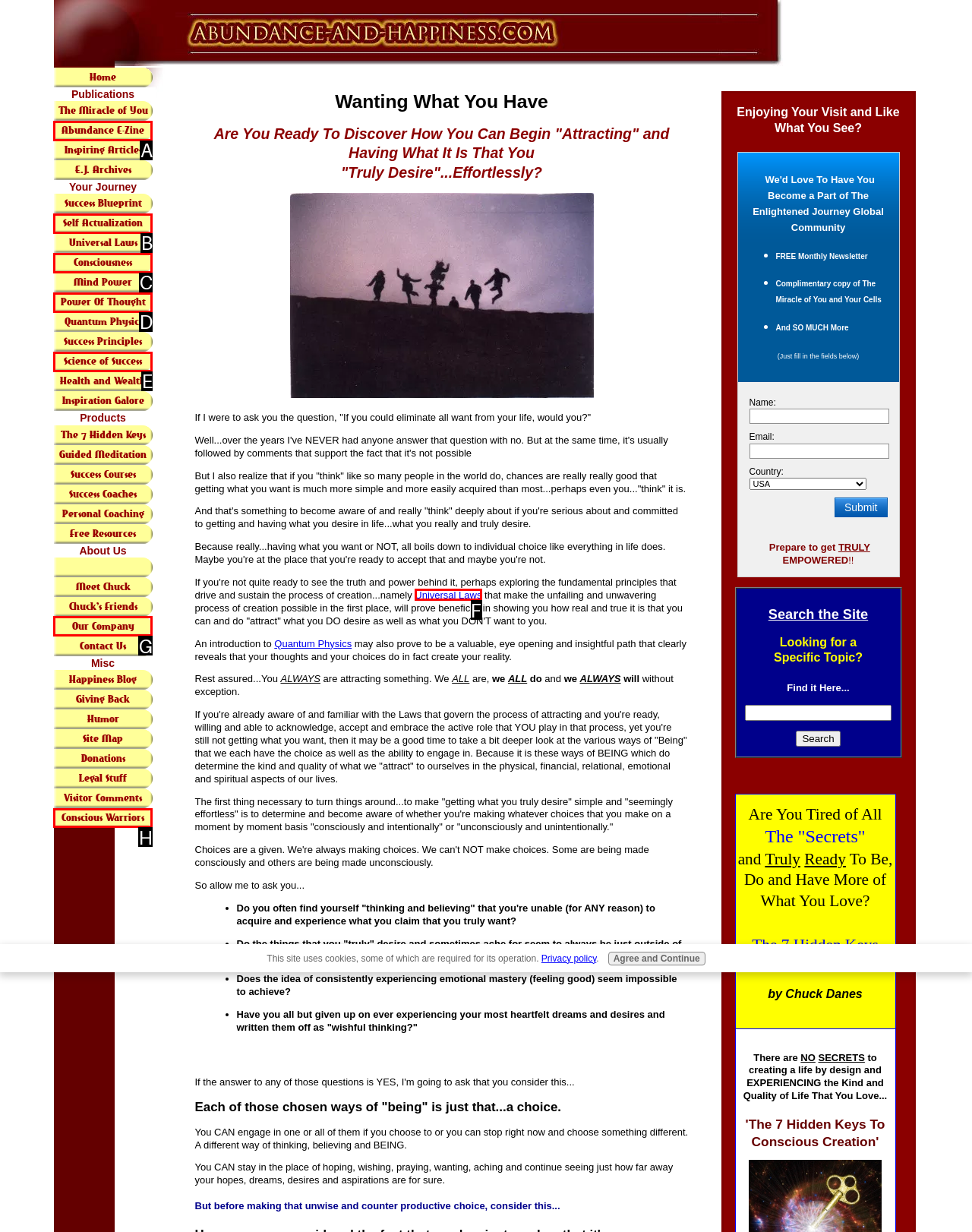Which option should be clicked to execute the task: Check the 'Conscious Warriors' link?
Reply with the letter of the chosen option.

H